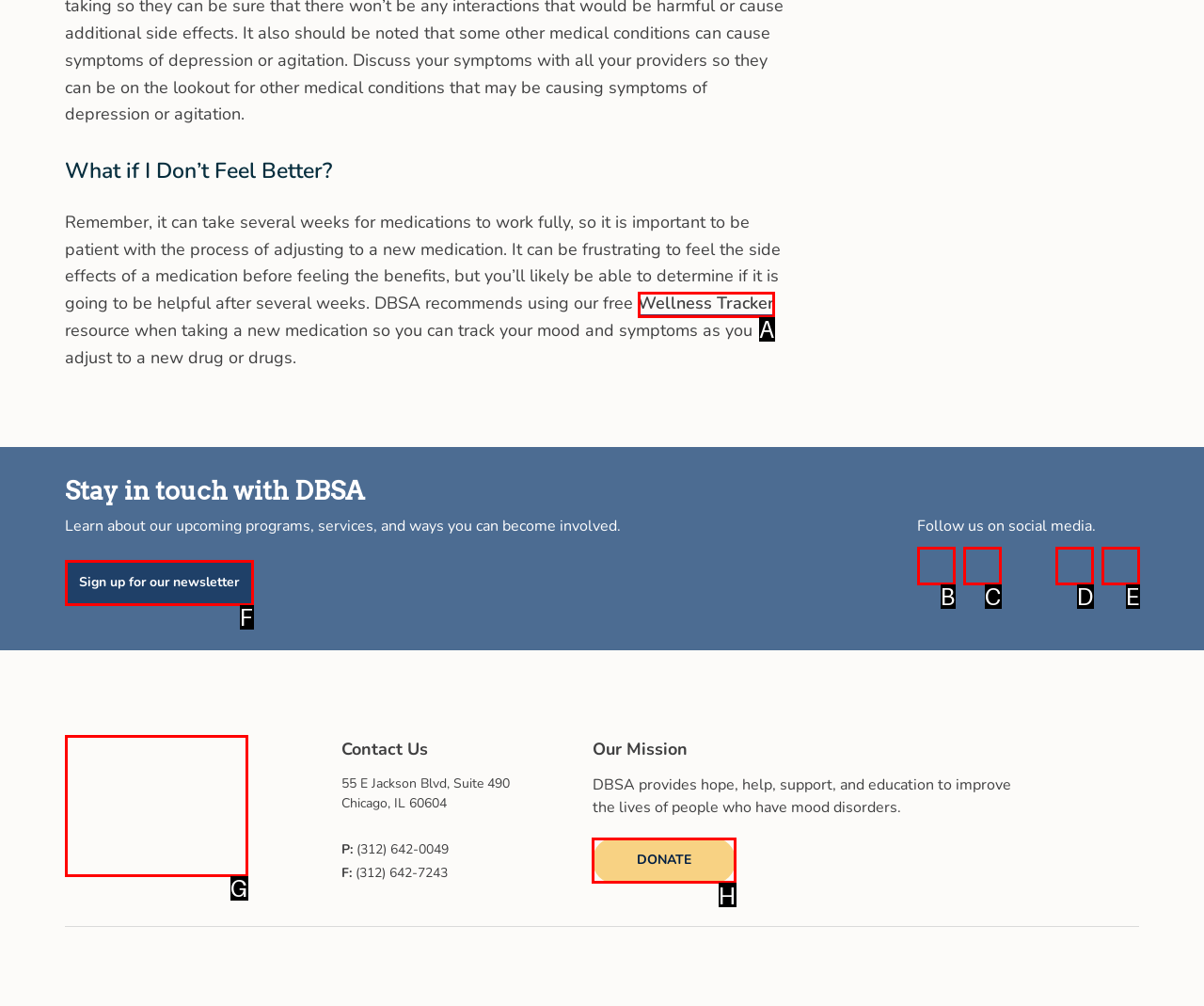Choose the letter of the option you need to click to Donate to DBSA. Answer with the letter only.

H